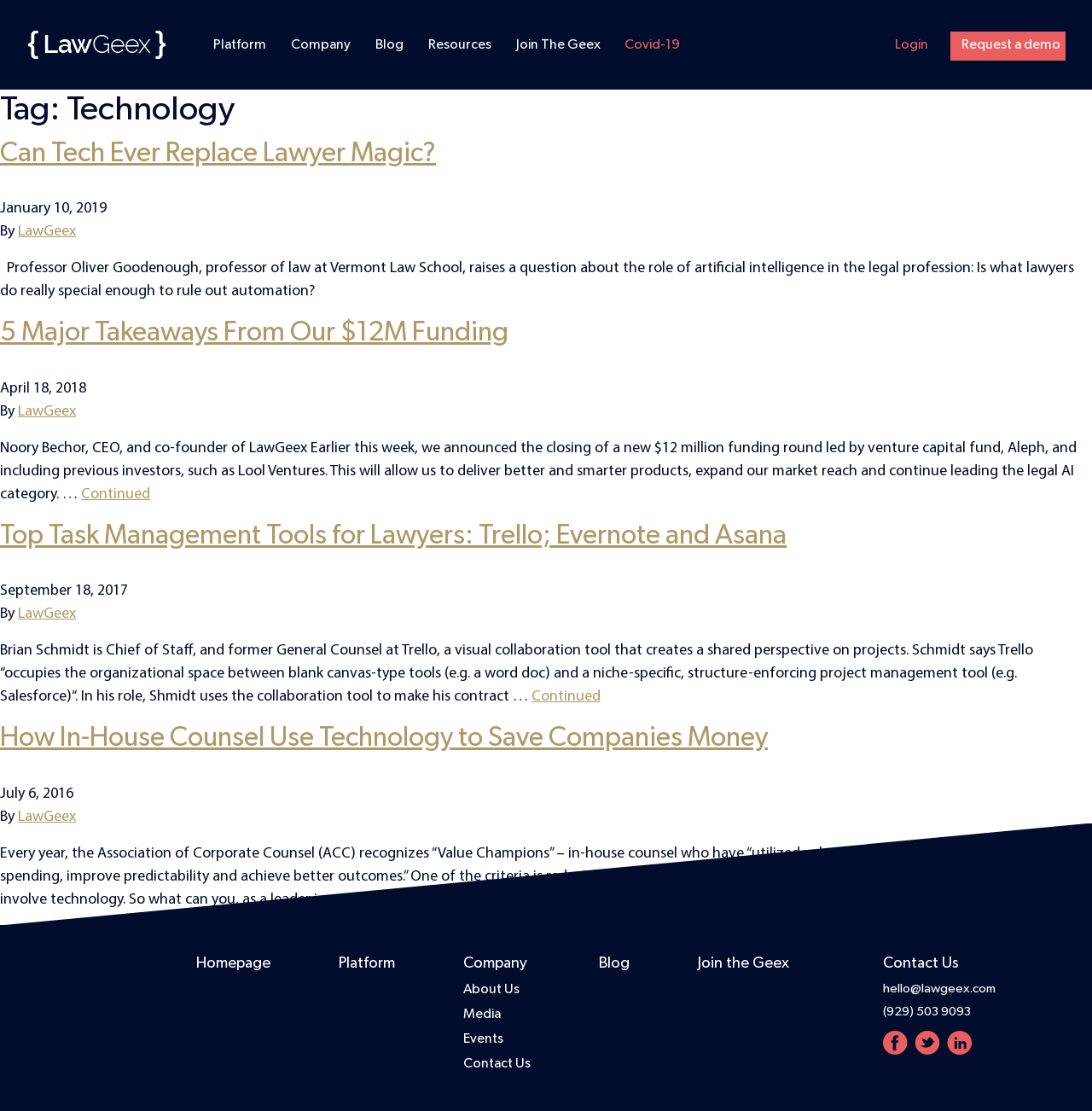Locate the bounding box coordinates of the clickable area needed to fulfill the instruction: "Read the article 'Can Tech Ever Replace Lawyer Magic?'".

[0.0, 0.124, 1.0, 0.153]